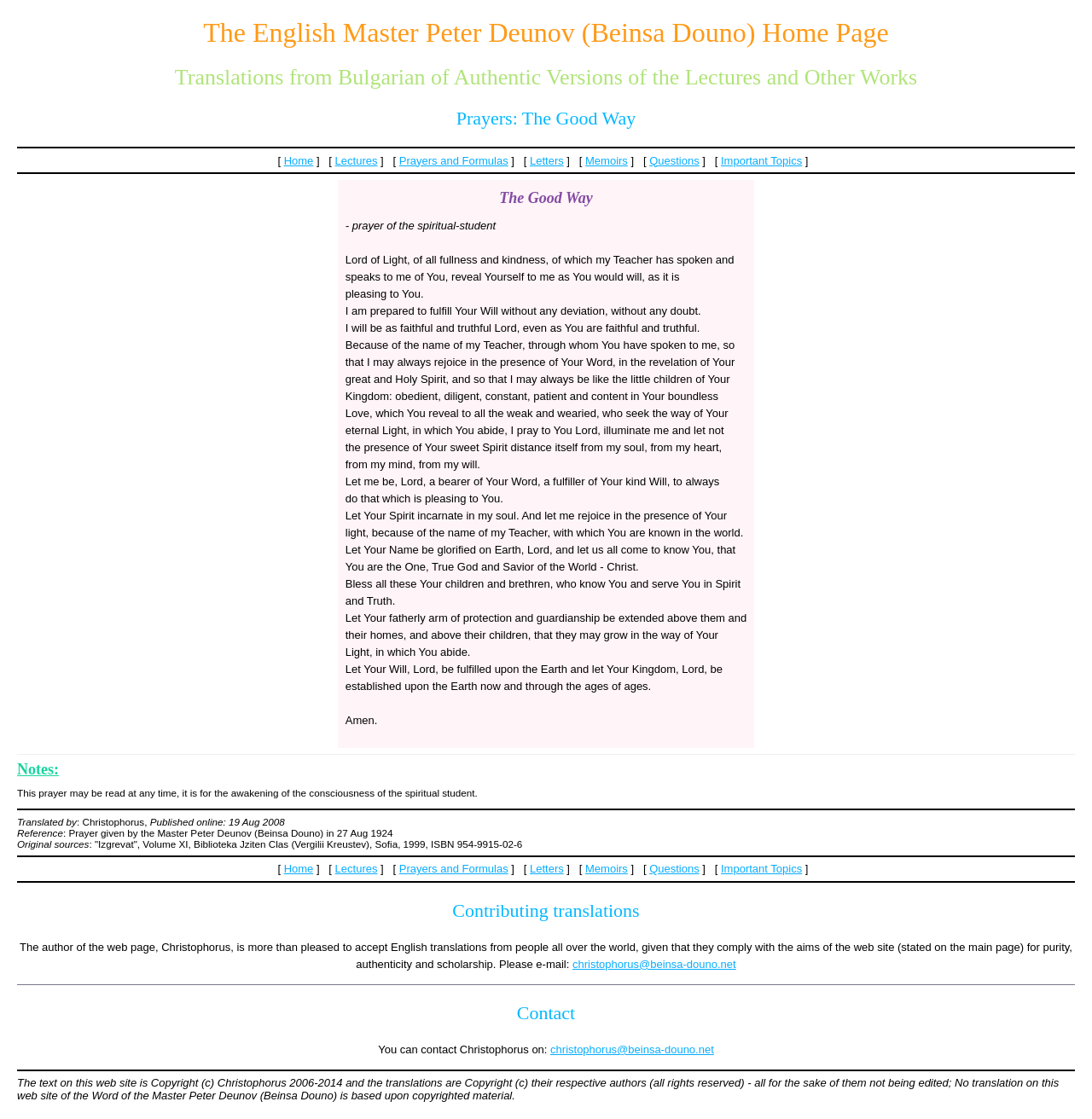Could you indicate the bounding box coordinates of the region to click in order to complete this instruction: "Read the 'Notes' section".

[0.016, 0.679, 0.984, 0.695]